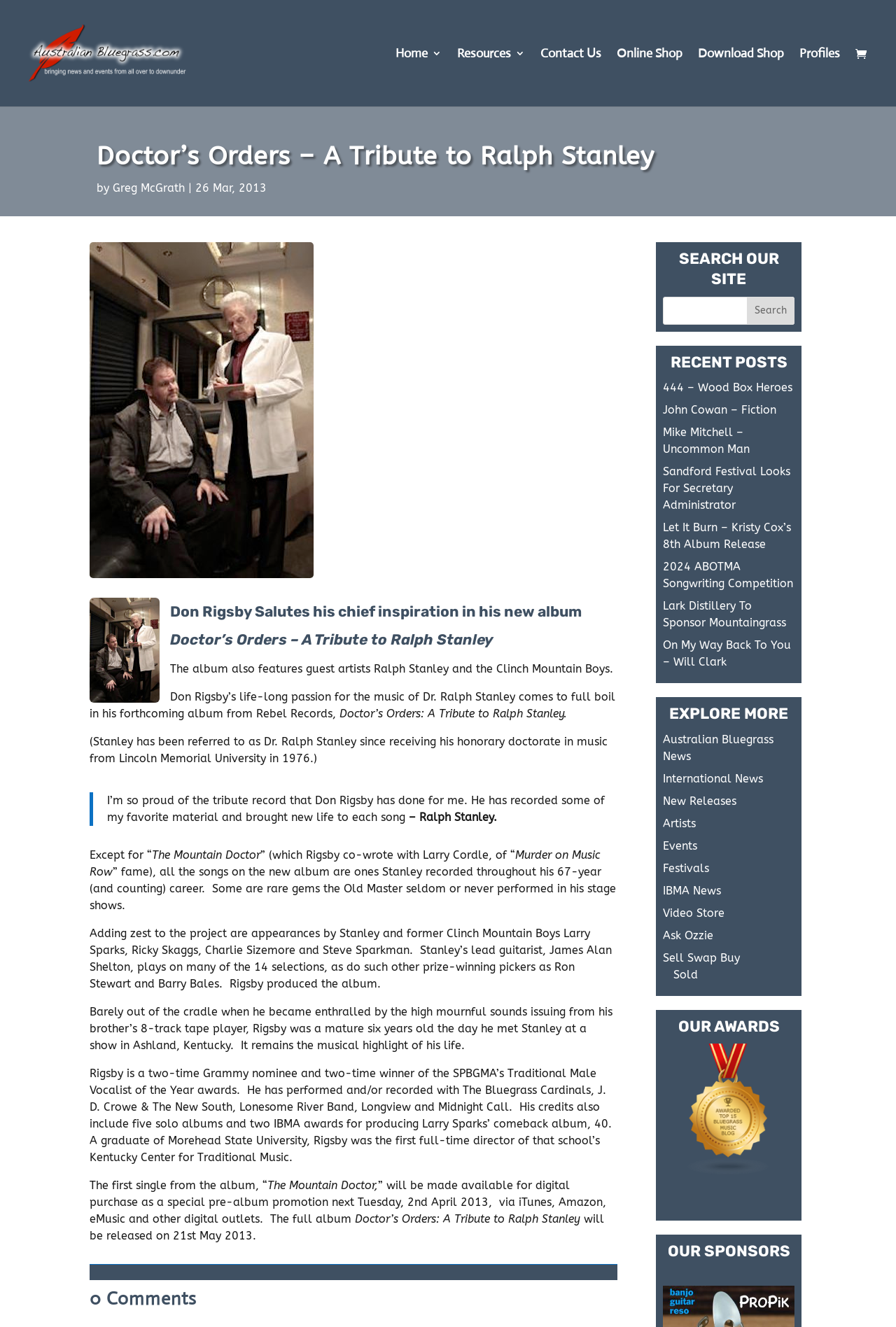Predict the bounding box coordinates of the area that should be clicked to accomplish the following instruction: "Read the quote from Ralph Stanley". The bounding box coordinates should consist of four float numbers between 0 and 1, i.e., [left, top, right, bottom].

[0.12, 0.598, 0.675, 0.621]